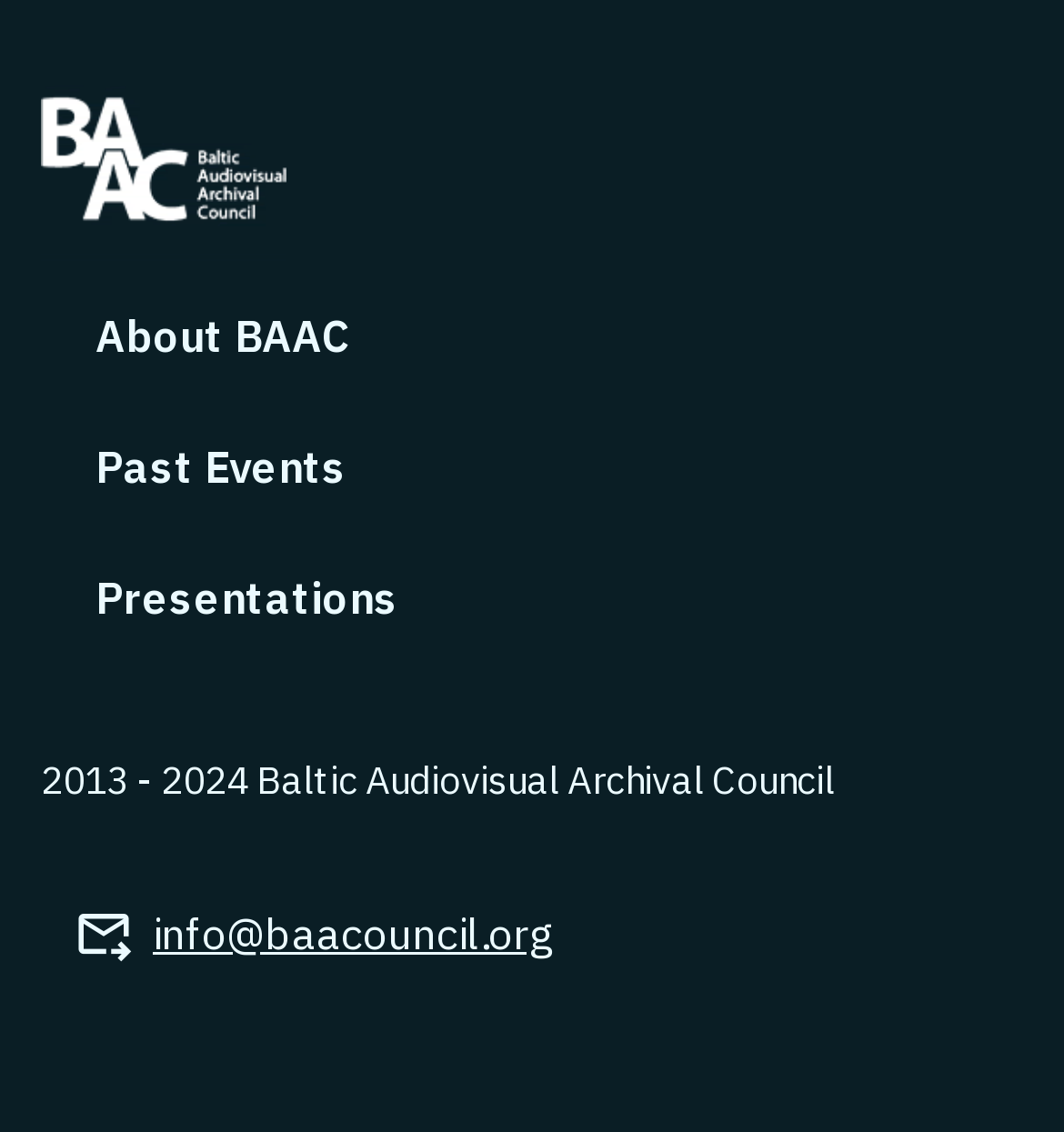Please provide a brief answer to the question using only one word or phrase: 
What is the email address provided on the webpage?

info@baacouncil.org